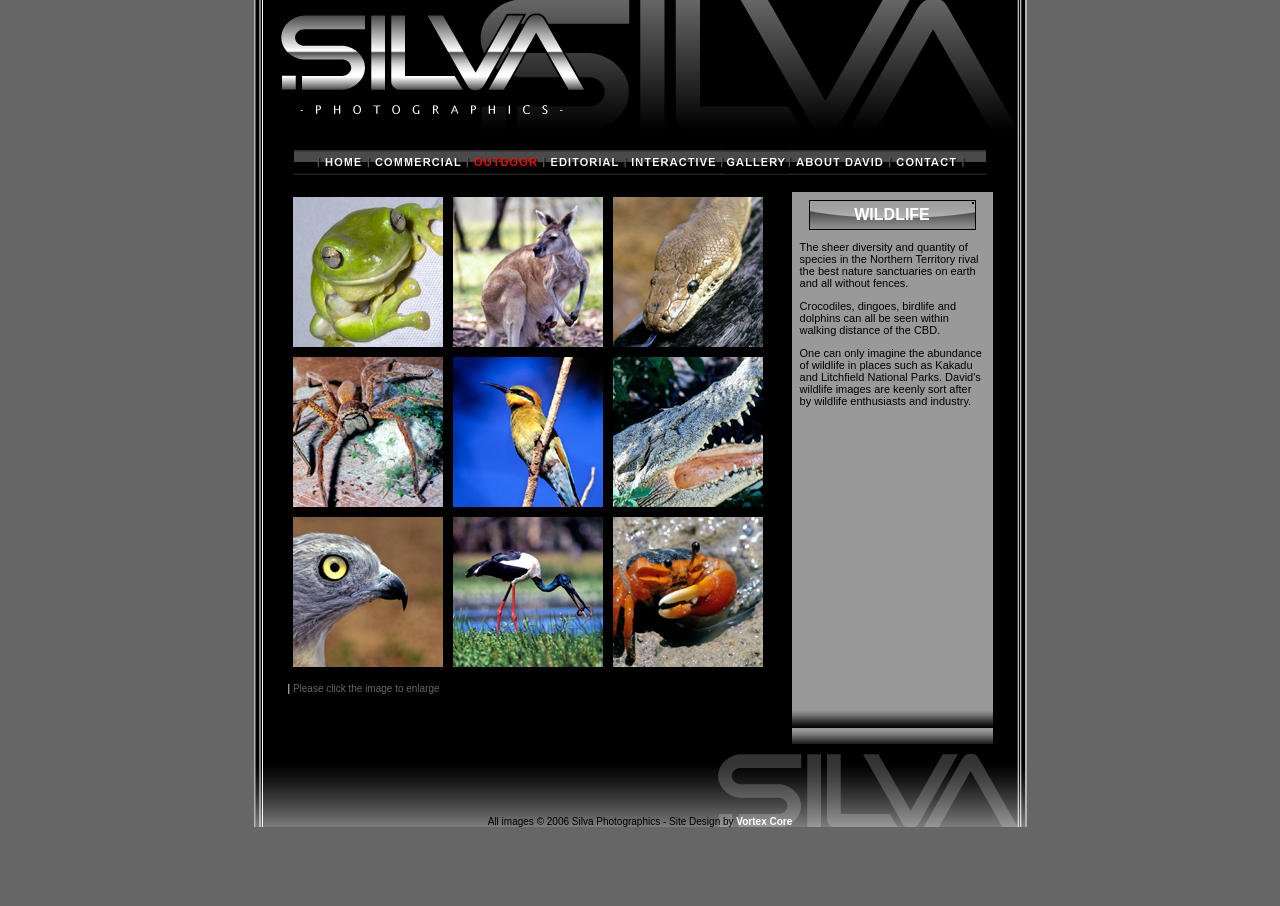Please find the bounding box coordinates of the element that must be clicked to perform the given instruction: "View Commercial photography". The coordinates should be four float numbers from 0 to 1, i.e., [left, top, right, bottom].

[0.29, 0.165, 0.364, 0.193]